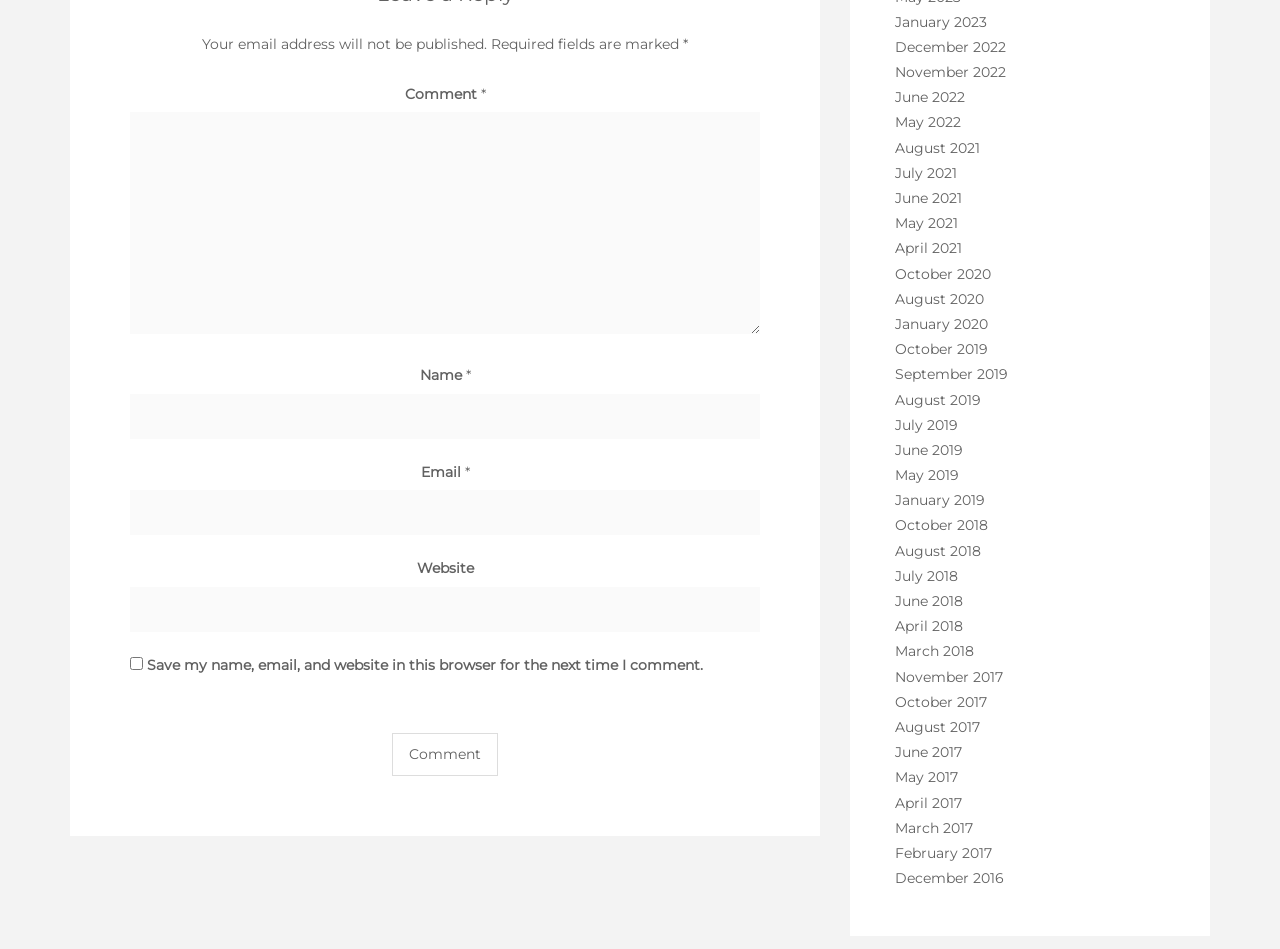How many required fields are there?
Give a single word or phrase as your answer by examining the image.

3